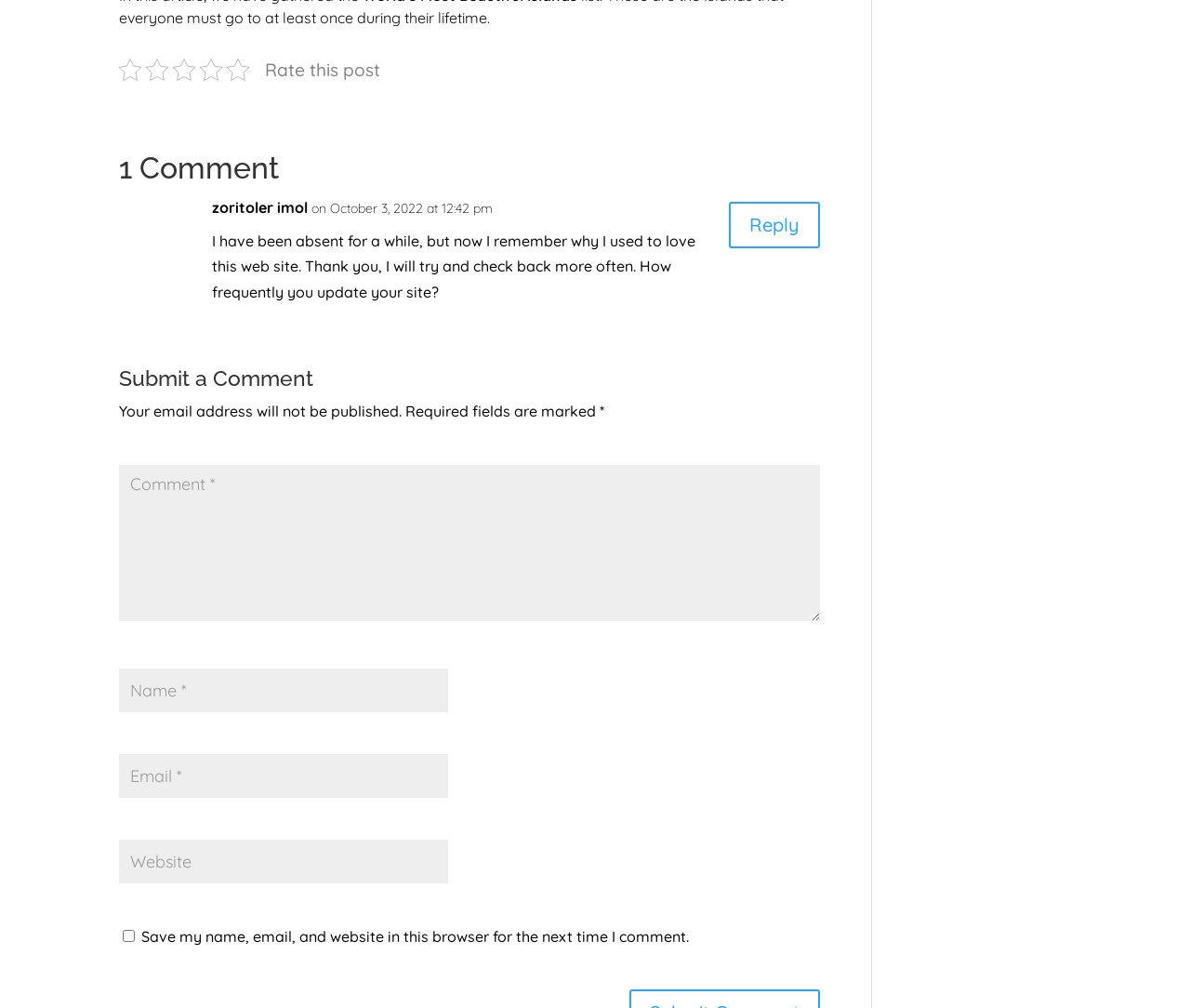Use a single word or phrase to answer the question: 
Can I remain anonymous while commenting on this webpage?

No